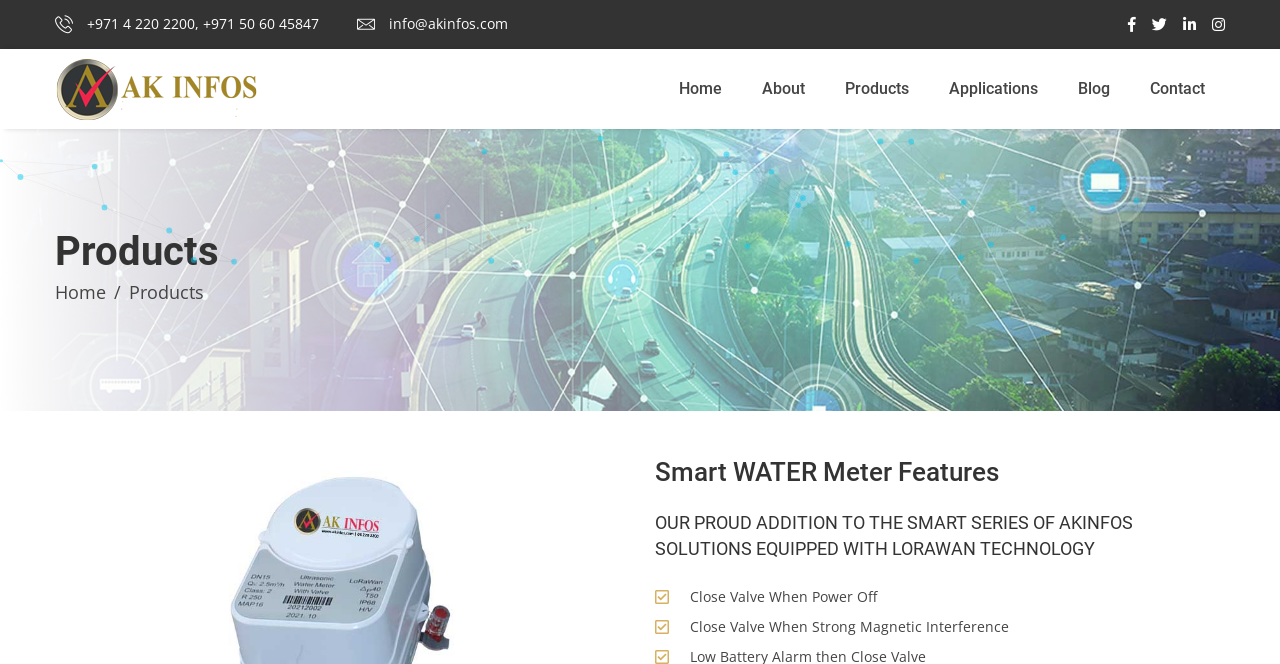Determine the bounding box coordinates of the element that should be clicked to execute the following command: "Click the logo".

[0.043, 0.088, 0.201, 0.18]